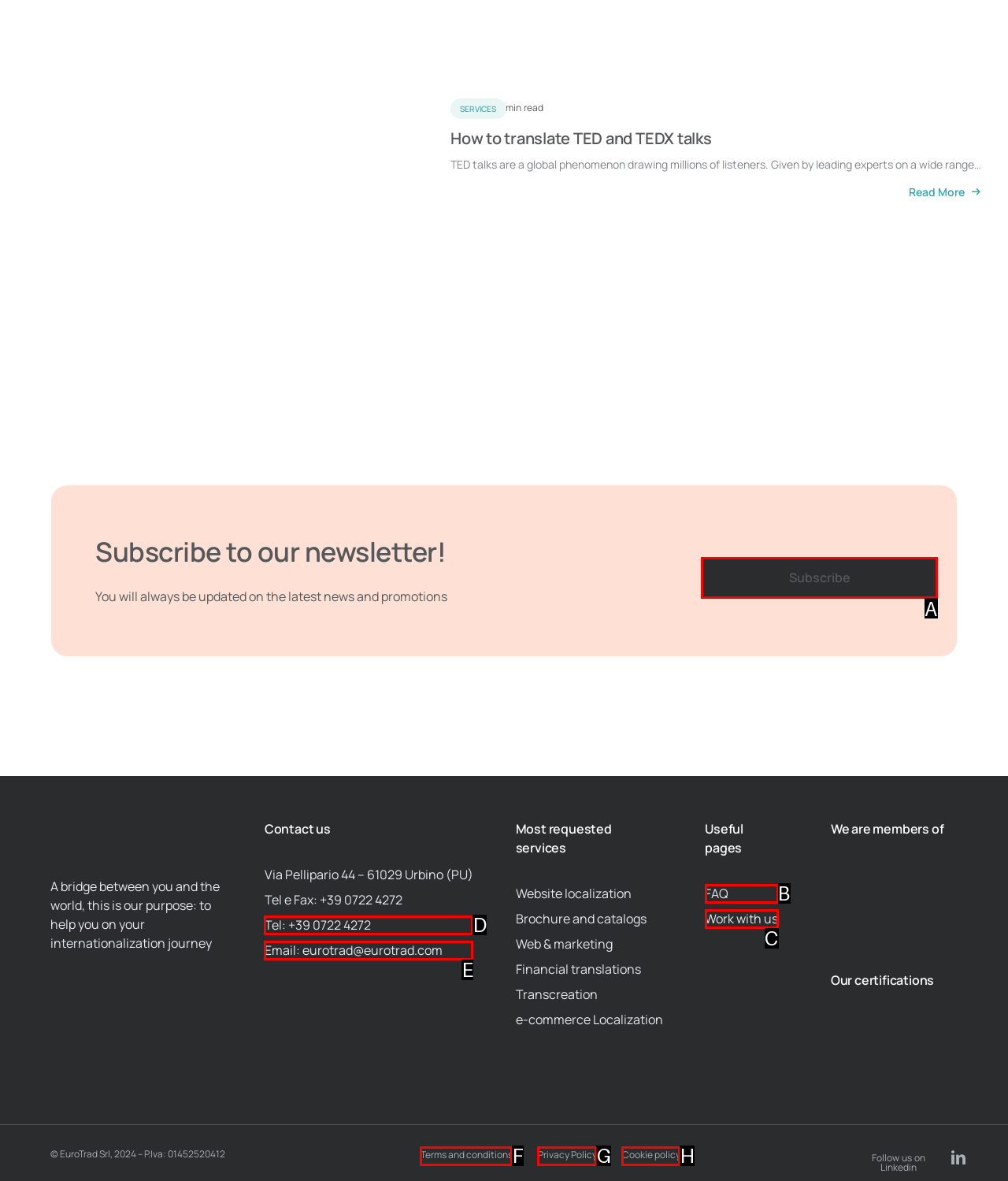Point out the UI element to be clicked for this instruction: Click the 'Subscribe' button. Provide the answer as the letter of the chosen element.

A